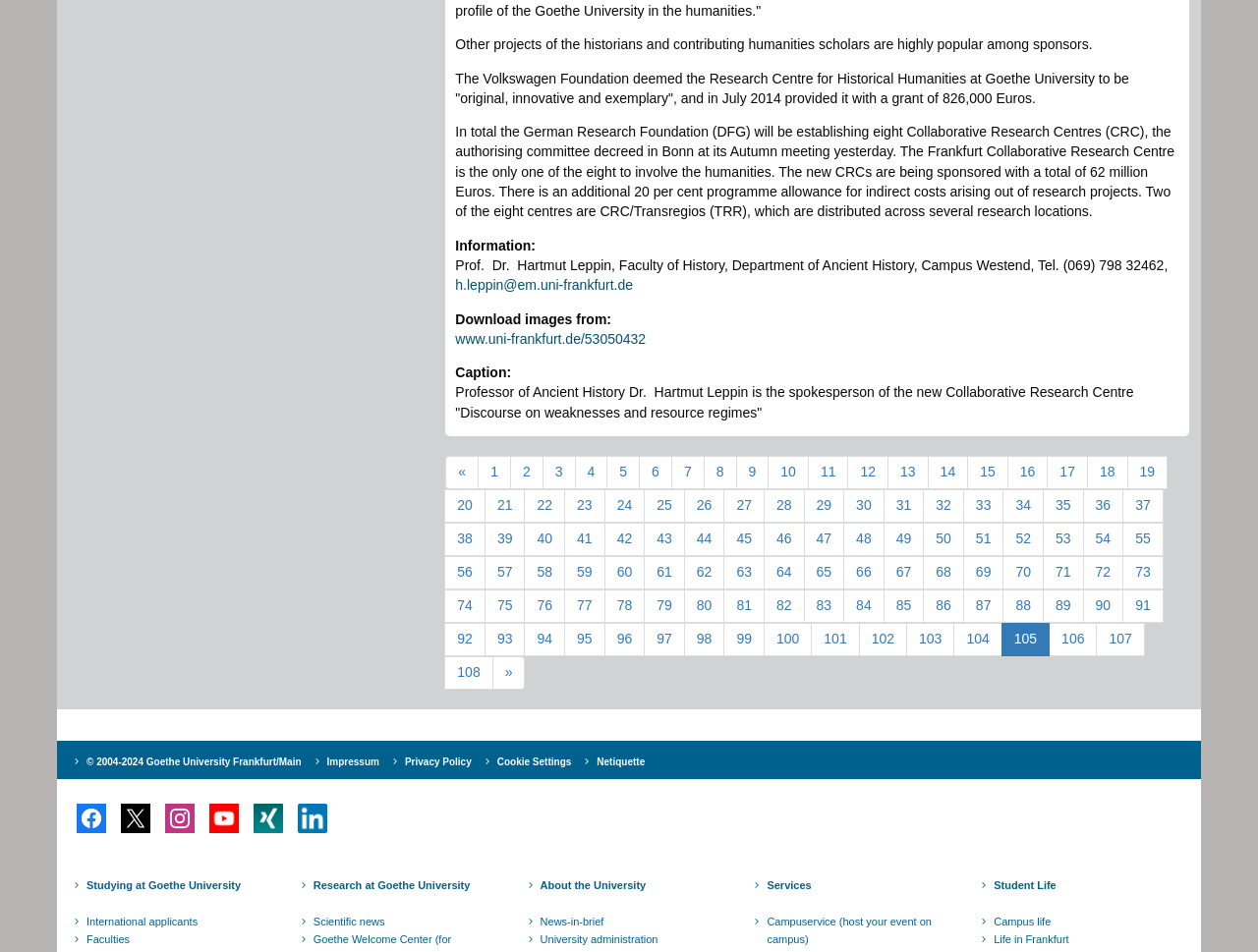Provide the bounding box coordinates of the HTML element described by the text: "37". The coordinates should be in the format [left, top, right, bottom] with values between 0 and 1.

[0.892, 0.514, 0.925, 0.549]